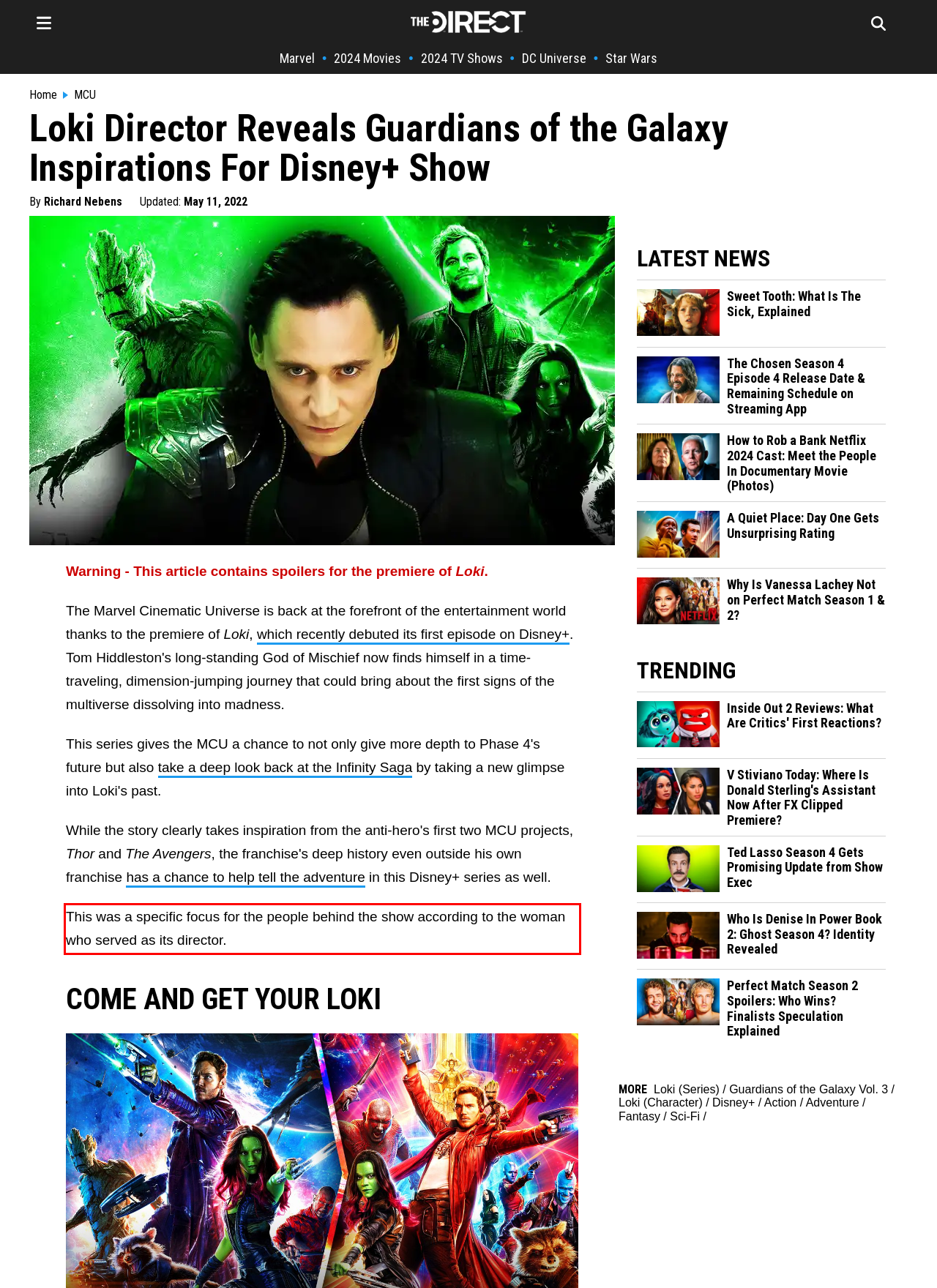Please look at the screenshot provided and find the red bounding box. Extract the text content contained within this bounding box.

This was a specific focus for the people behind the show according to the woman who served as its director.